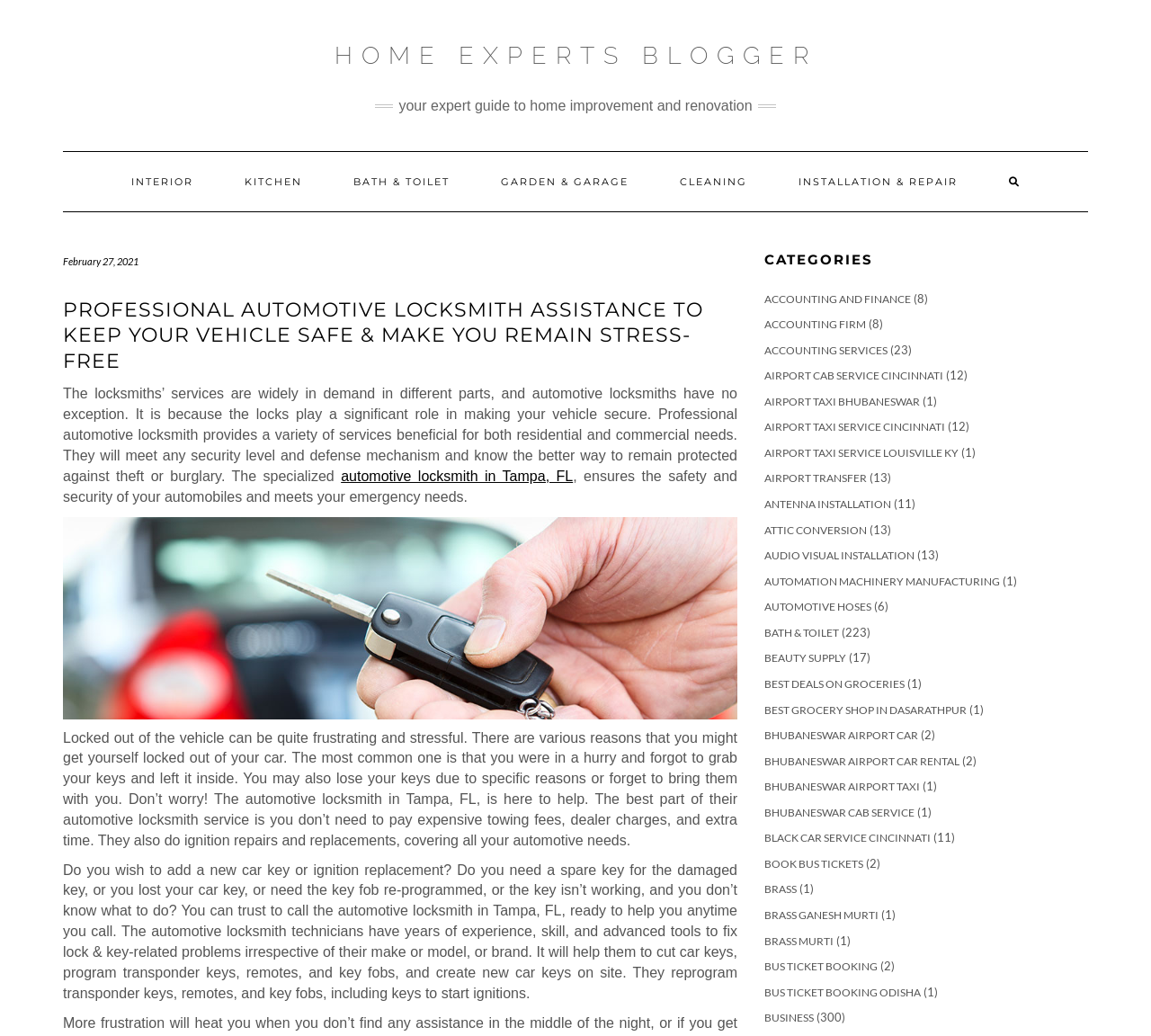Locate the bounding box coordinates of the UI element described by: "Brass Murti". The bounding box coordinates should consist of four float numbers between 0 and 1, i.e., [left, top, right, bottom].

[0.664, 0.902, 0.724, 0.915]